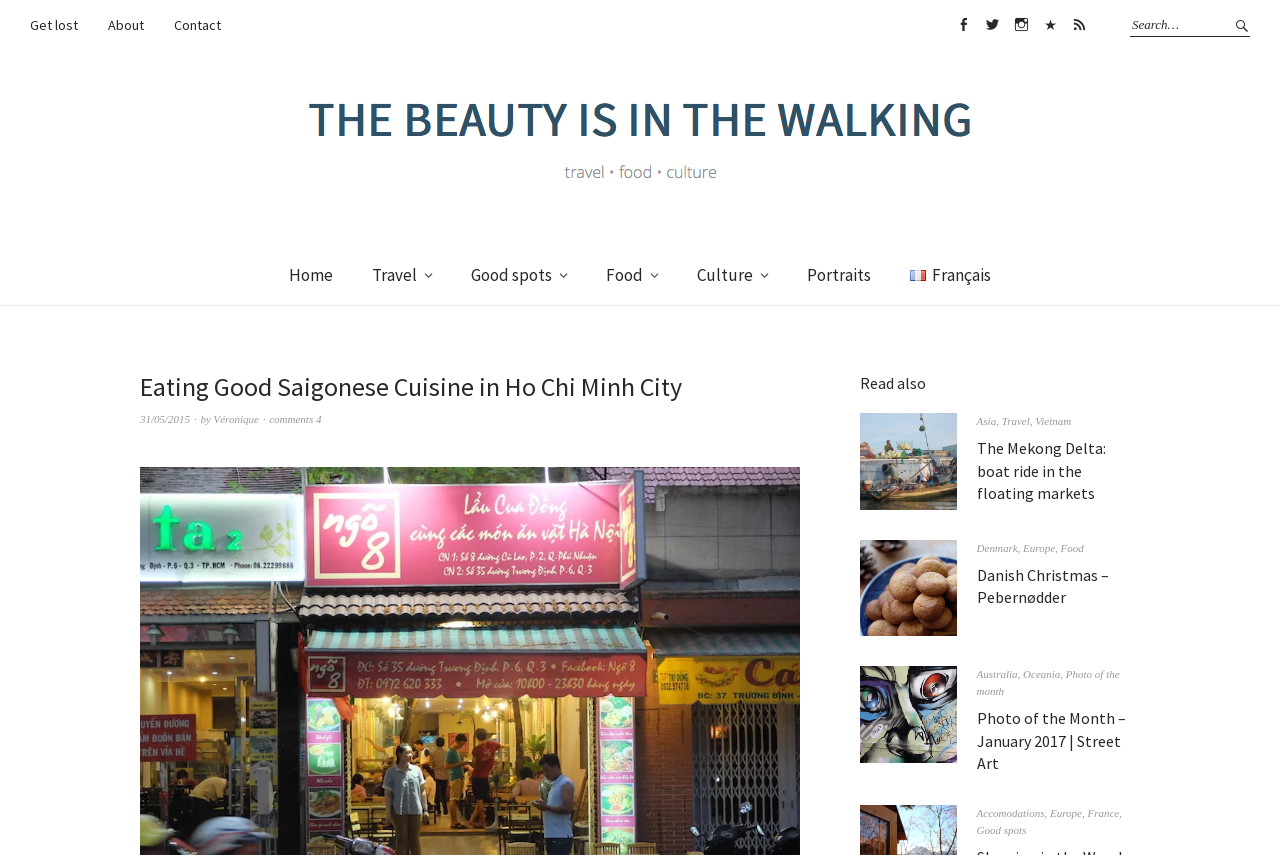Highlight the bounding box coordinates of the region I should click on to meet the following instruction: "View the article about The Mekong Delta".

[0.763, 0.511, 0.891, 0.59]